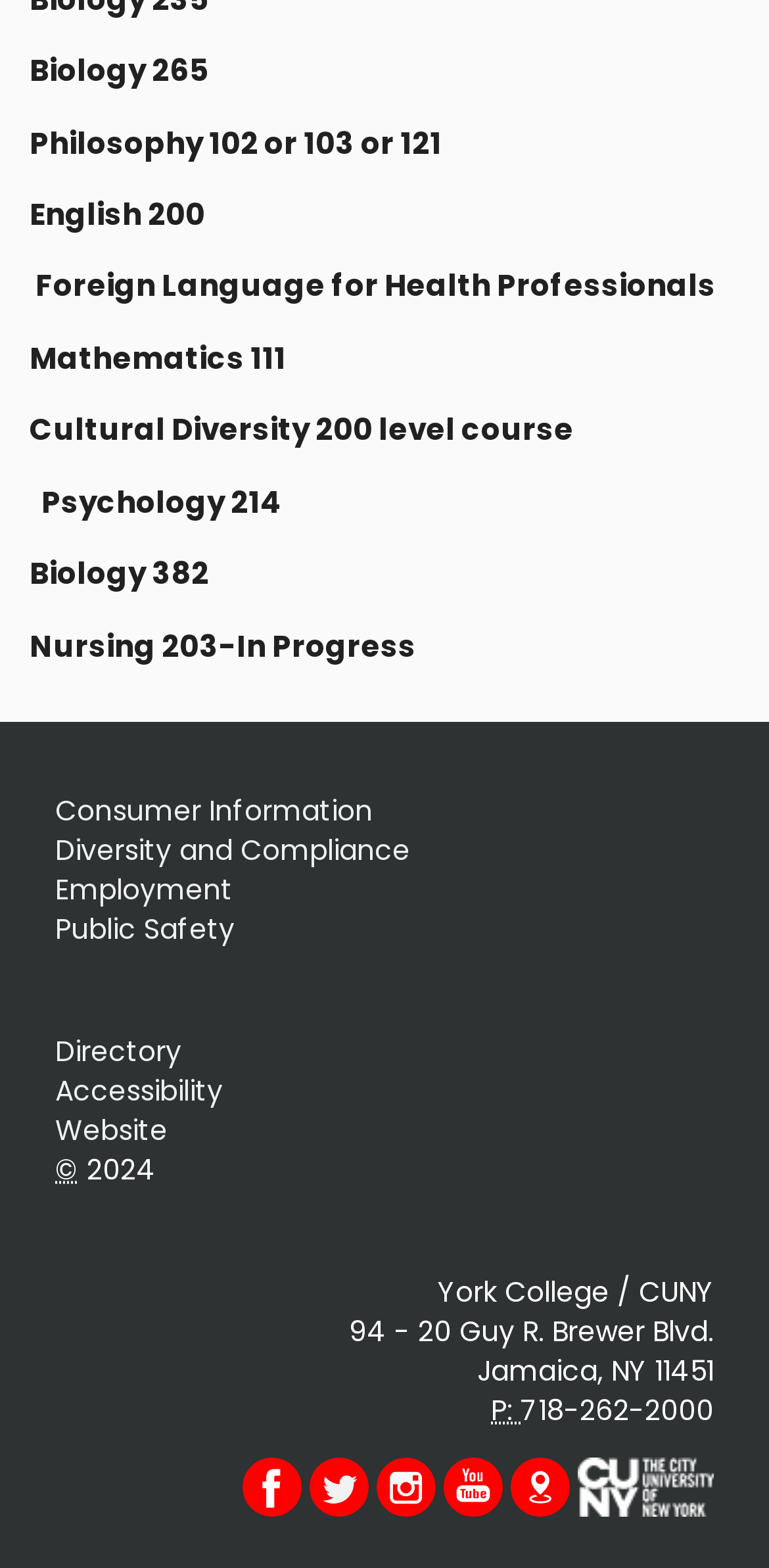What is the phone number of York College?
Use the image to give a comprehensive and detailed response to the question.

I found the phone number by looking at the static text element at the bottom of the webpage, which is located next to the 'Phone' abbreviation.